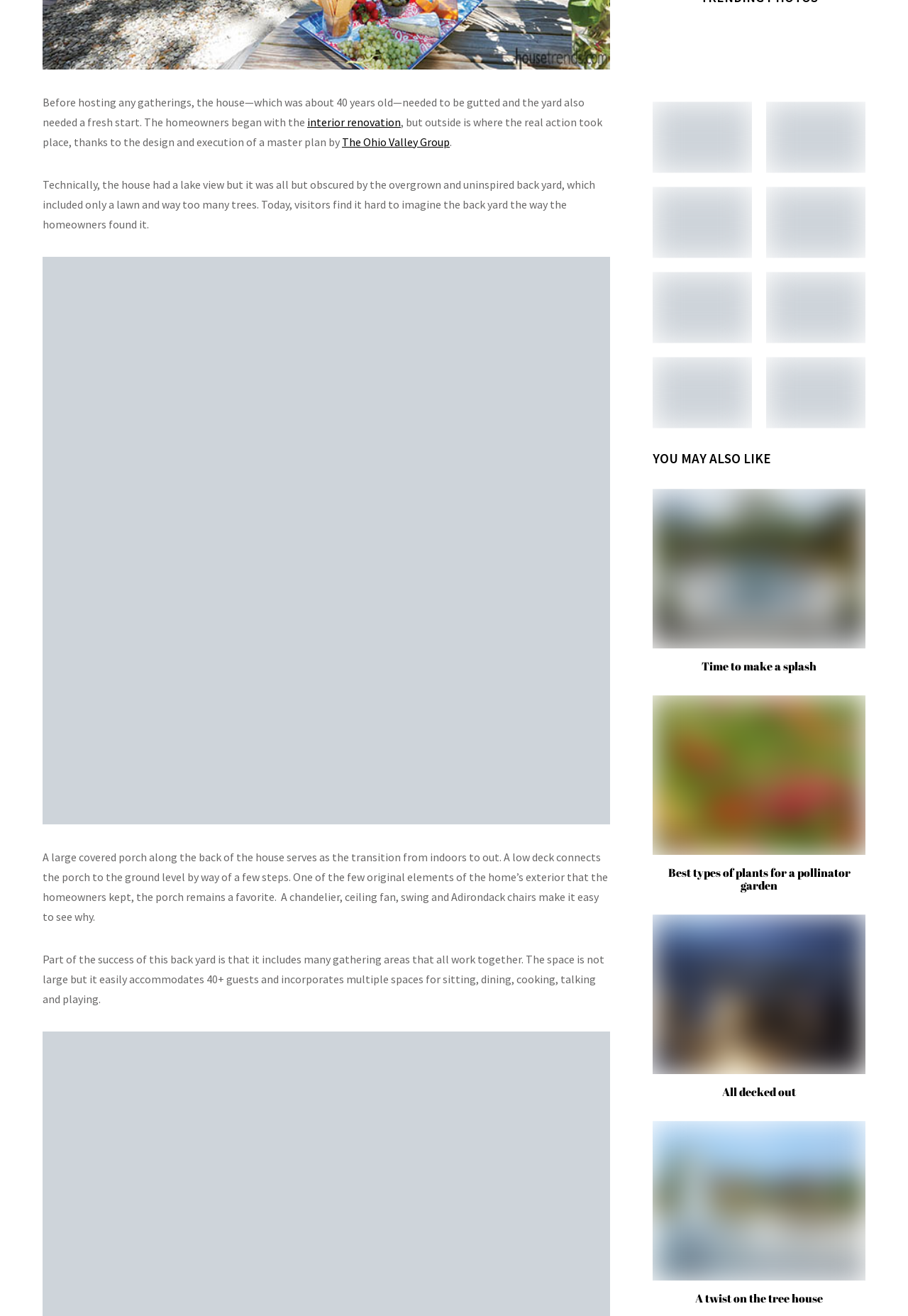Please provide the bounding box coordinates for the element that needs to be clicked to perform the instruction: "View the image of the back yard". The coordinates must consist of four float numbers between 0 and 1, formatted as [left, top, right, bottom].

[0.047, 0.195, 0.672, 0.626]